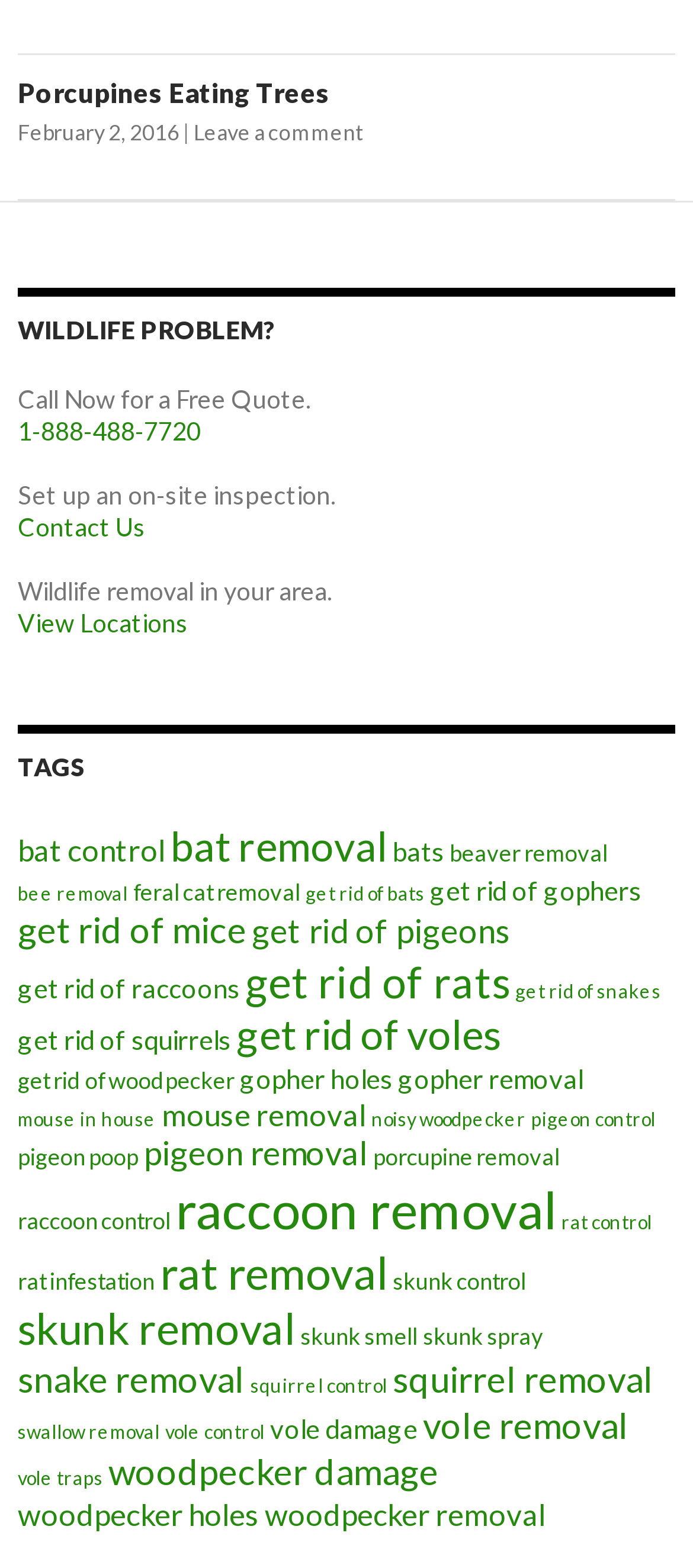Respond with a single word or phrase:
What is the topic of the article with the heading 'Porcupines Eating Trees'?

Porcupines eating trees